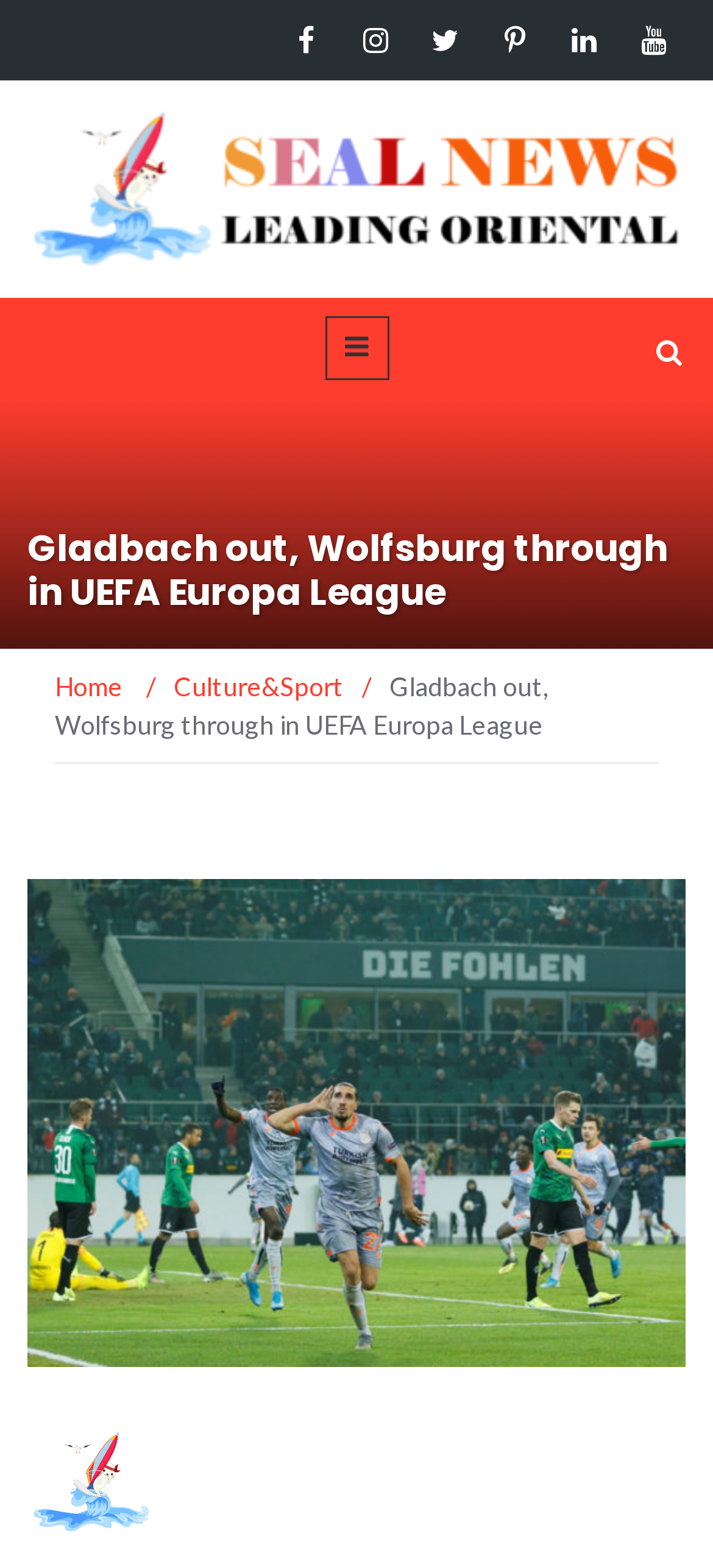Pinpoint the bounding box coordinates of the clickable area needed to execute the instruction: "Go to Home page". The coordinates should be specified as four float numbers between 0 and 1, i.e., [left, top, right, bottom].

[0.077, 0.427, 0.179, 0.447]